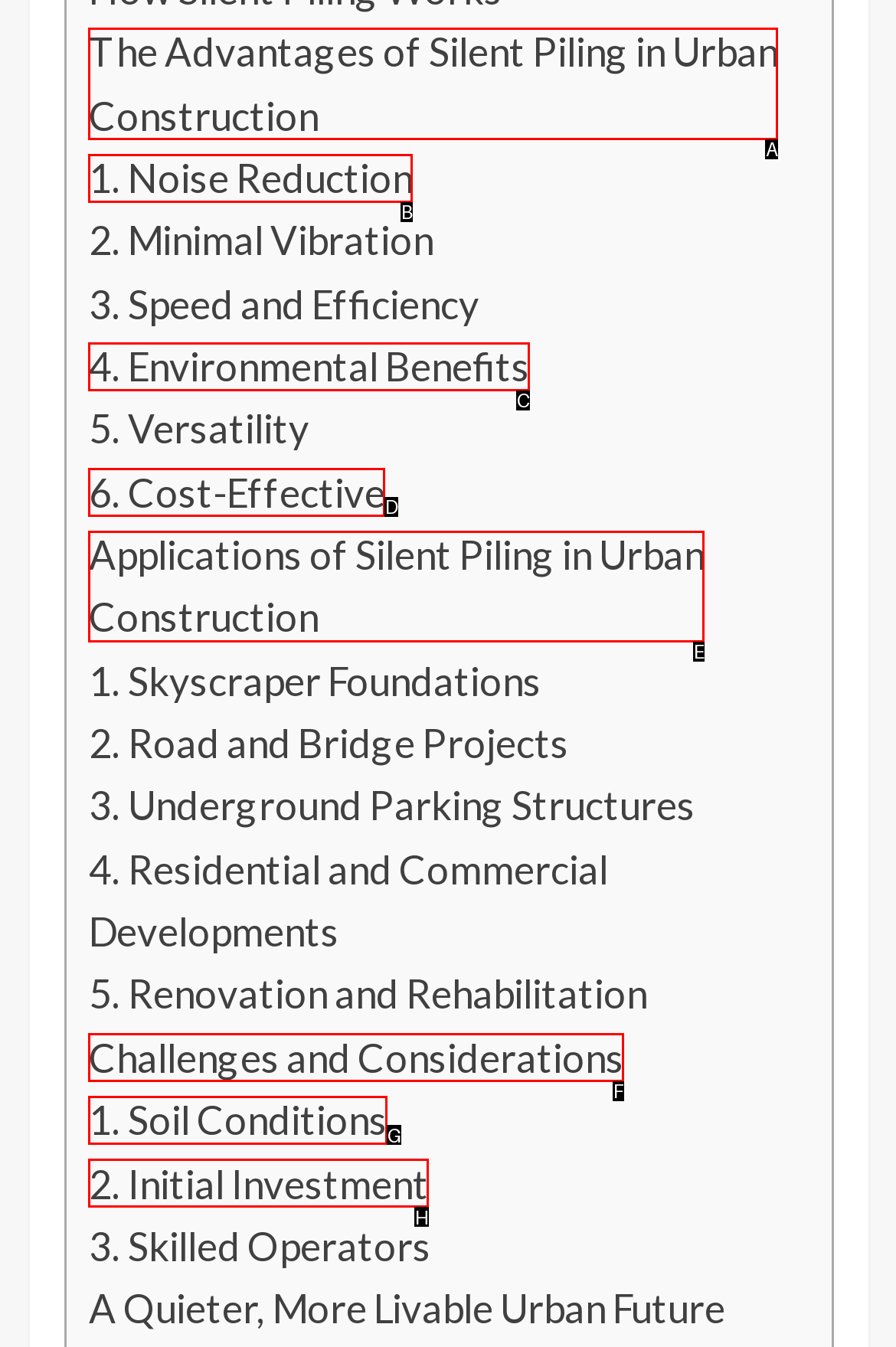Tell me the letter of the option that corresponds to the description: 6. Cost-Effective
Answer using the letter from the given choices directly.

D